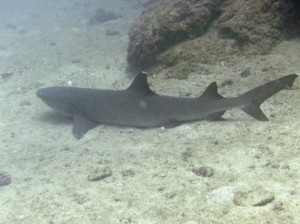Where can shark diving experiences be found?
Using the visual information from the image, give a one-word or short-phrase answer.

Costa Rica